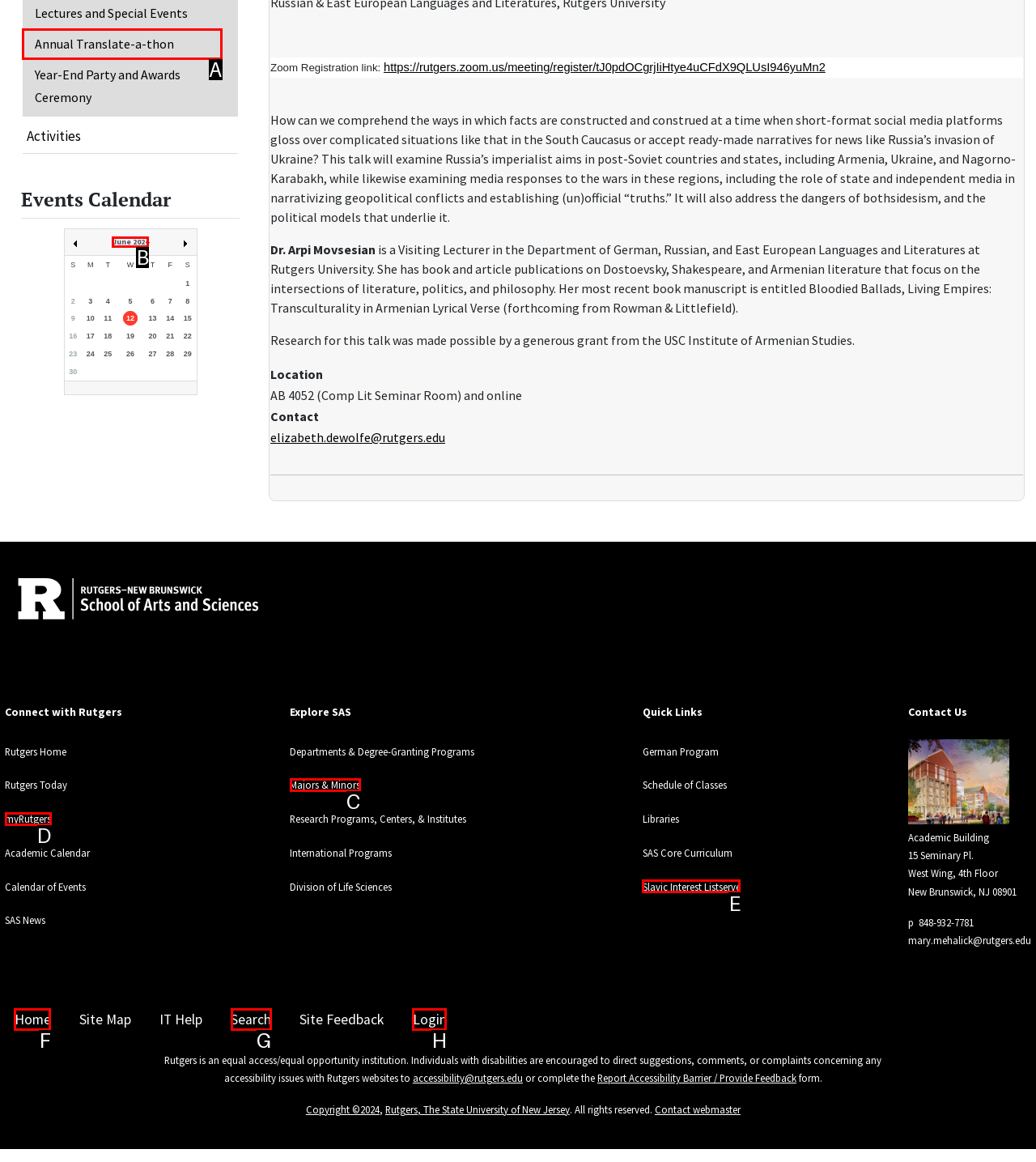Match the description to the correct option: Majors & Minors
Provide the letter of the matching option directly.

C